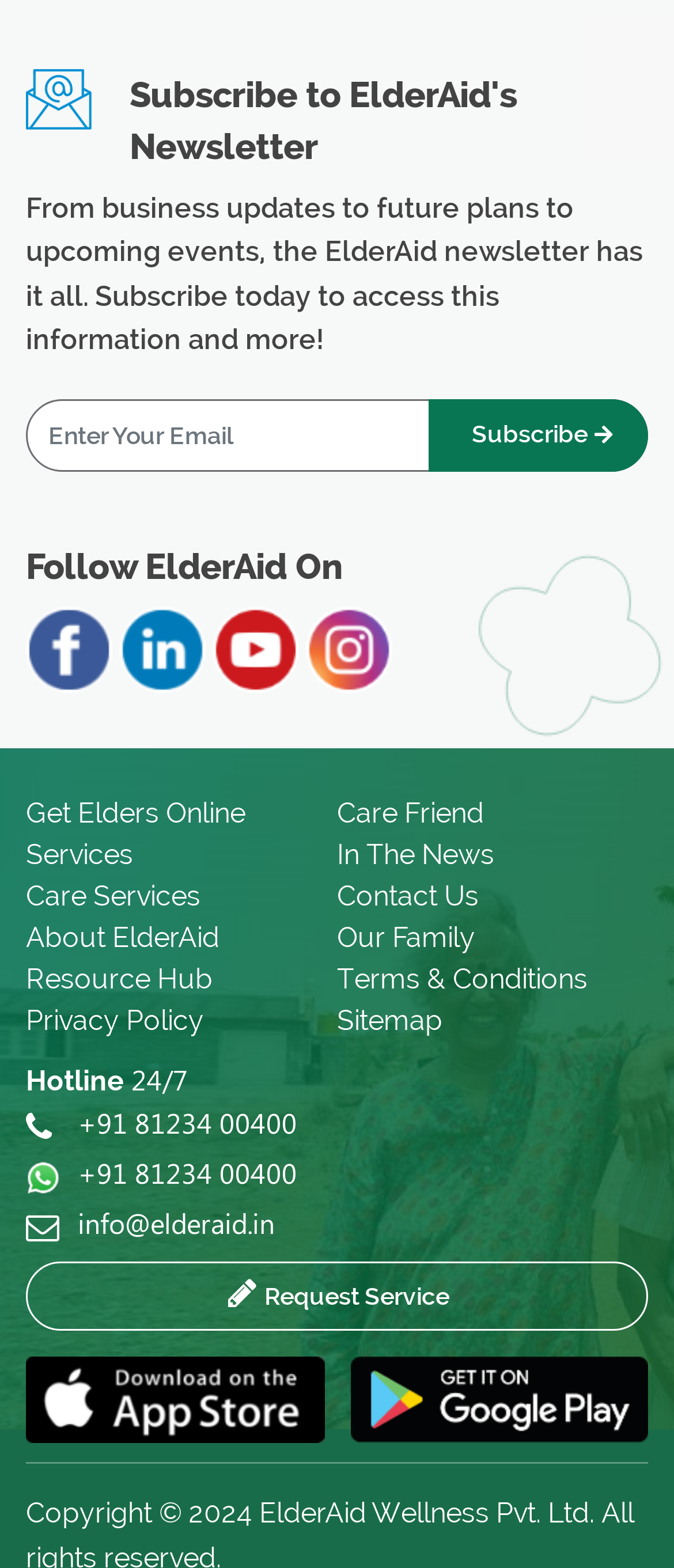Provide the bounding box coordinates for the area that should be clicked to complete the instruction: "Get Elders Online".

[0.038, 0.506, 0.5, 0.532]